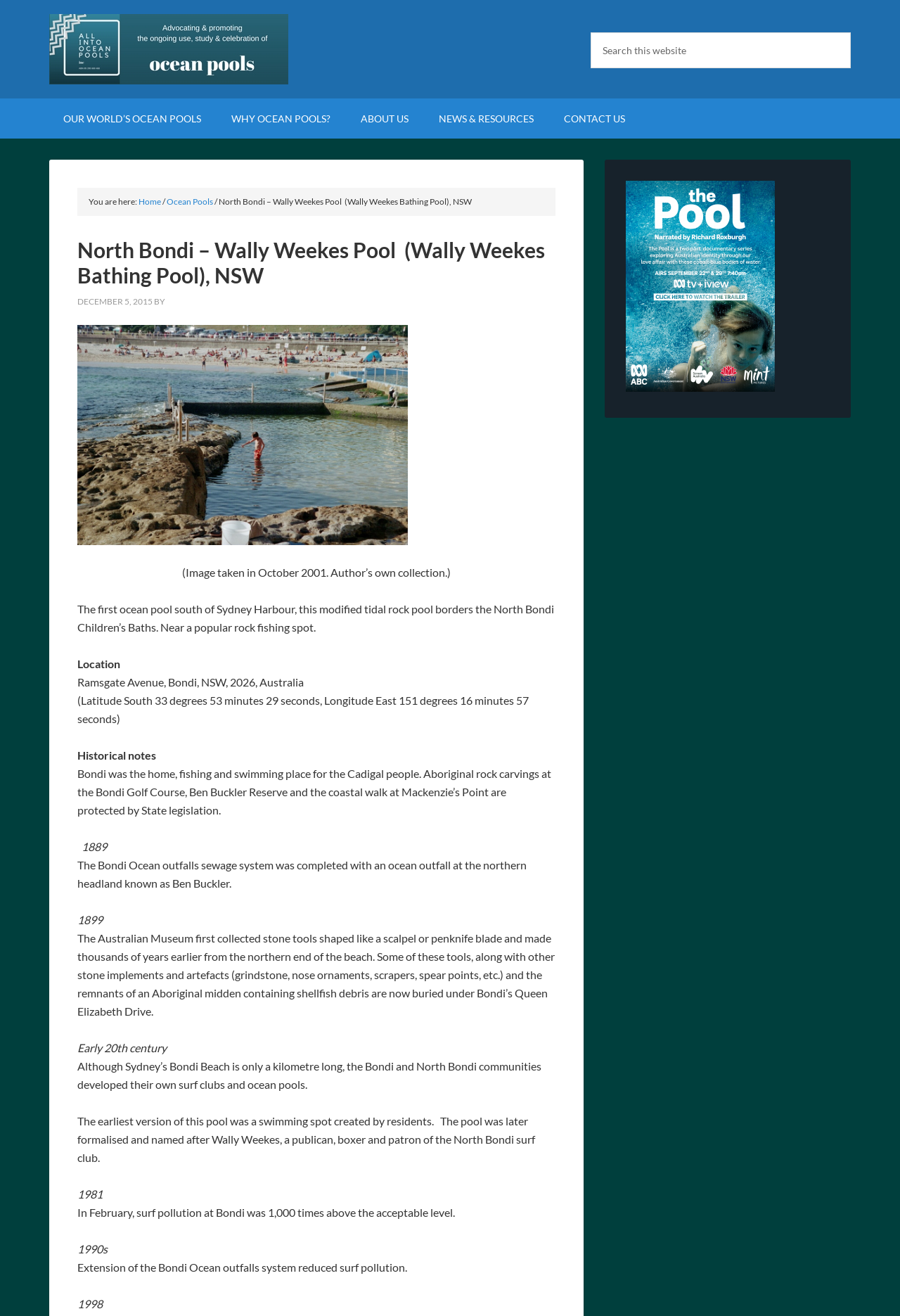Please locate the UI element described by "All Into Ocean Pools Inc" and provide its bounding box coordinates.

[0.055, 0.011, 0.32, 0.064]